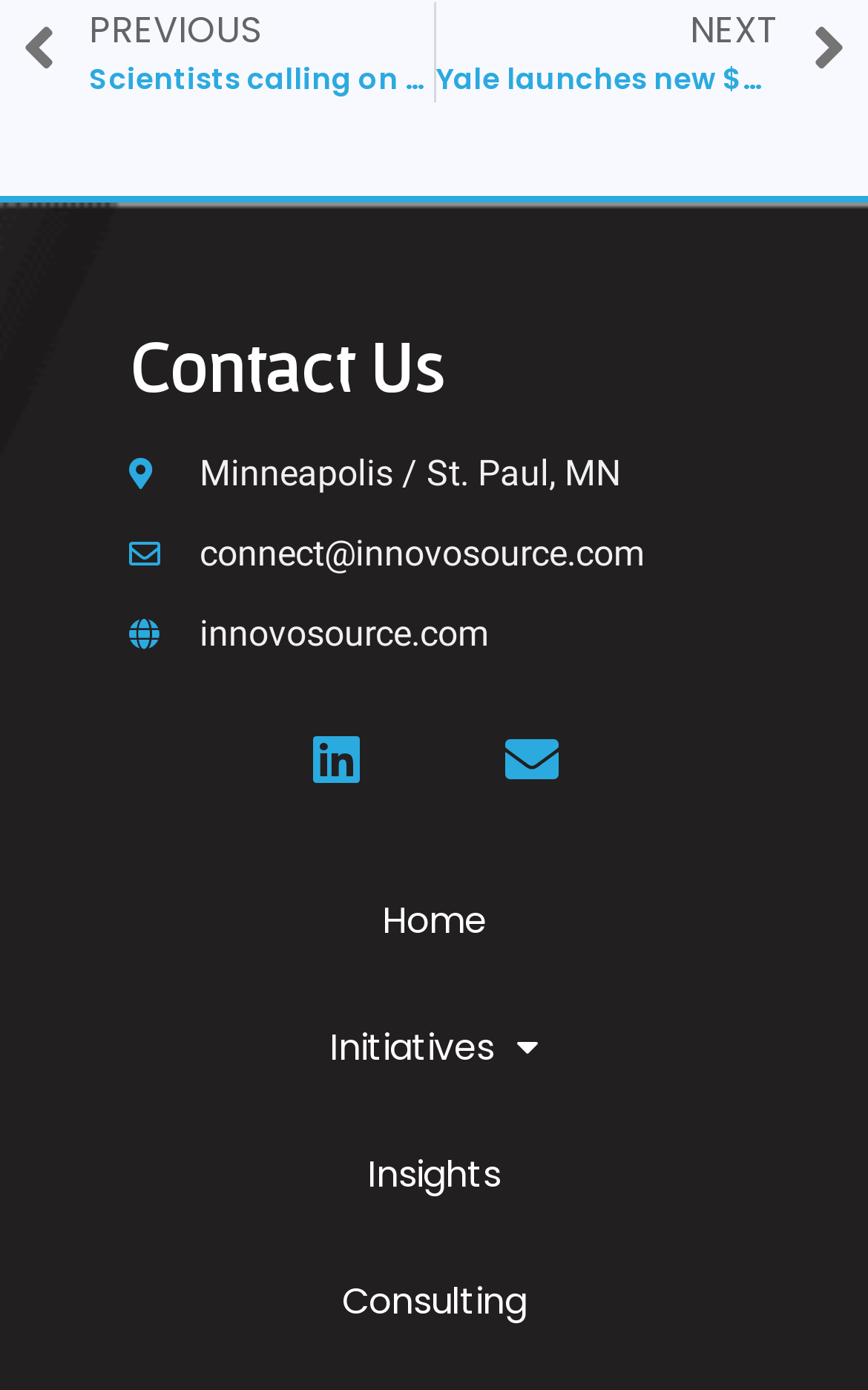Provide the bounding box coordinates of the area you need to click to execute the following instruction: "send a message".

[0.551, 0.507, 0.674, 0.584]